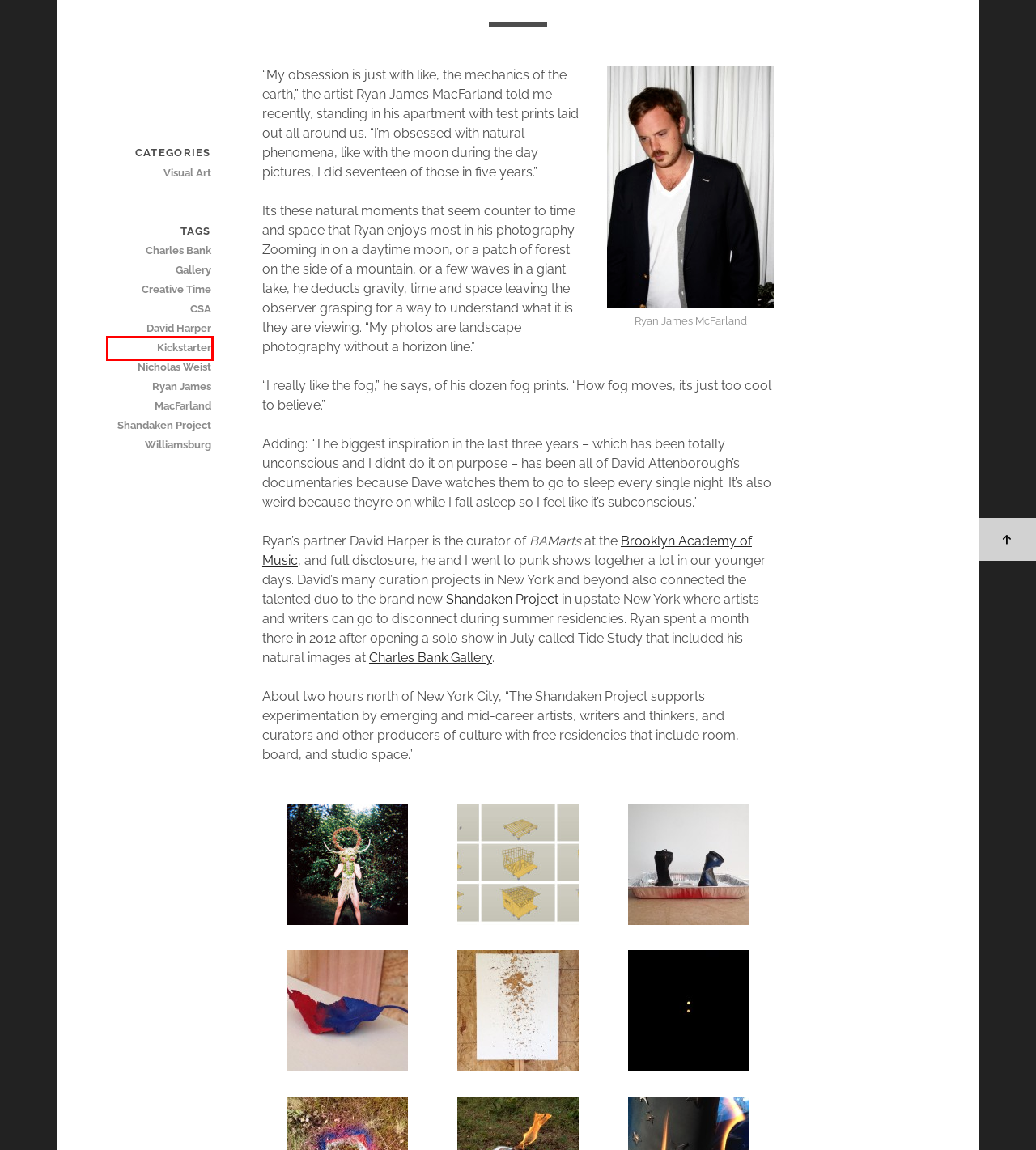You are provided with a screenshot of a webpage containing a red rectangle bounding box. Identify the webpage description that best matches the new webpage after the element in the bounding box is clicked. Here are the potential descriptions:
A. Kickstarter | Brooklyn The Borough
B. BAM | Brooklyn Academy of Music
C. Ryan James MacFarland | Brooklyn The Borough
D. Williamsburg | Brooklyn The Borough
E. Shandaken Project | Brooklyn The Borough
F. Charles Bank Gallery | Brooklyn The Borough
G. Creative Time | Brooklyn The Borough
H. David Harper | Brooklyn The Borough

A